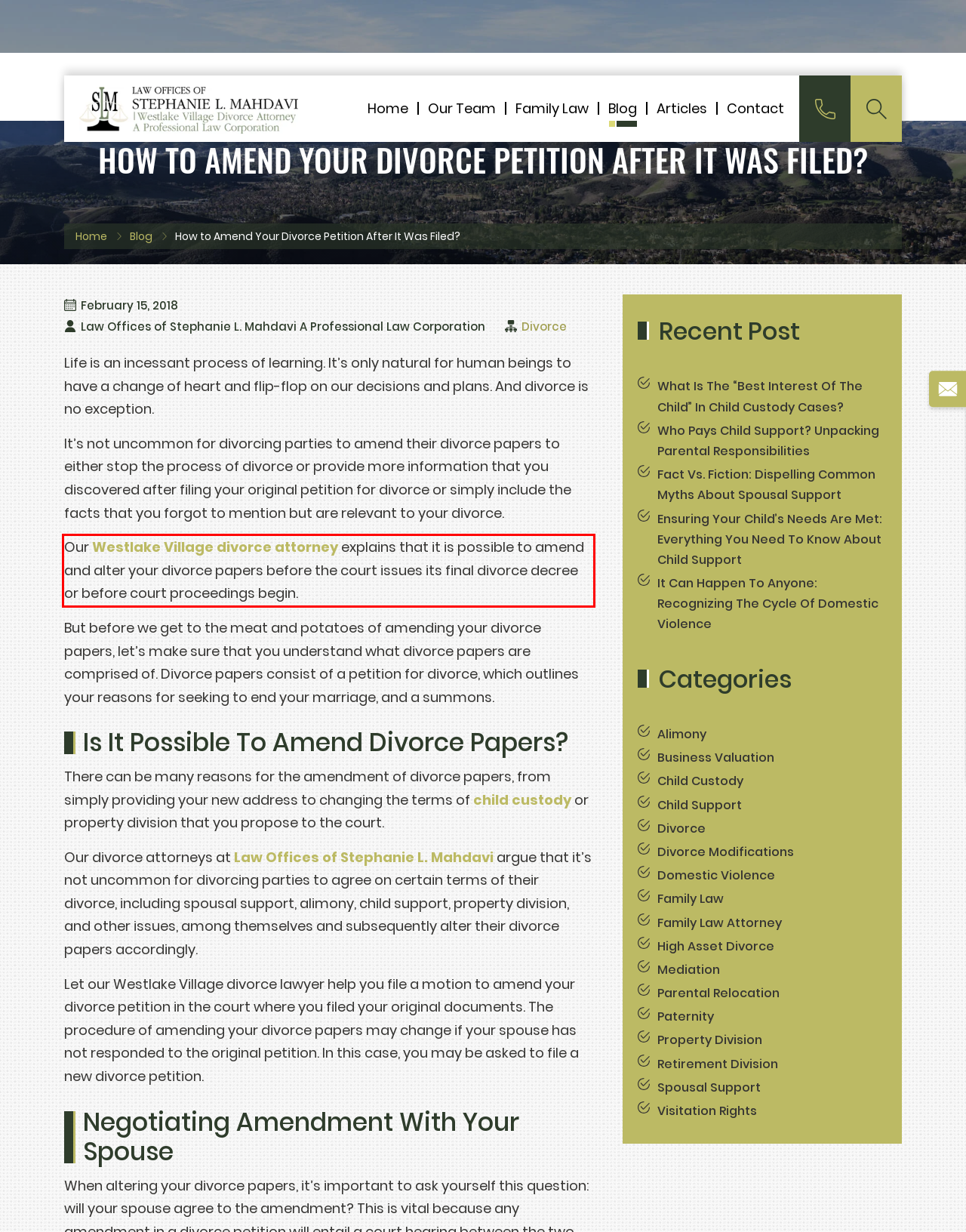Please use OCR to extract the text content from the red bounding box in the provided webpage screenshot.

Our Westlake Village divorce attorney explains that it is possible to amend and alter your divorce papers before the court issues its final divorce decree or before court proceedings begin.